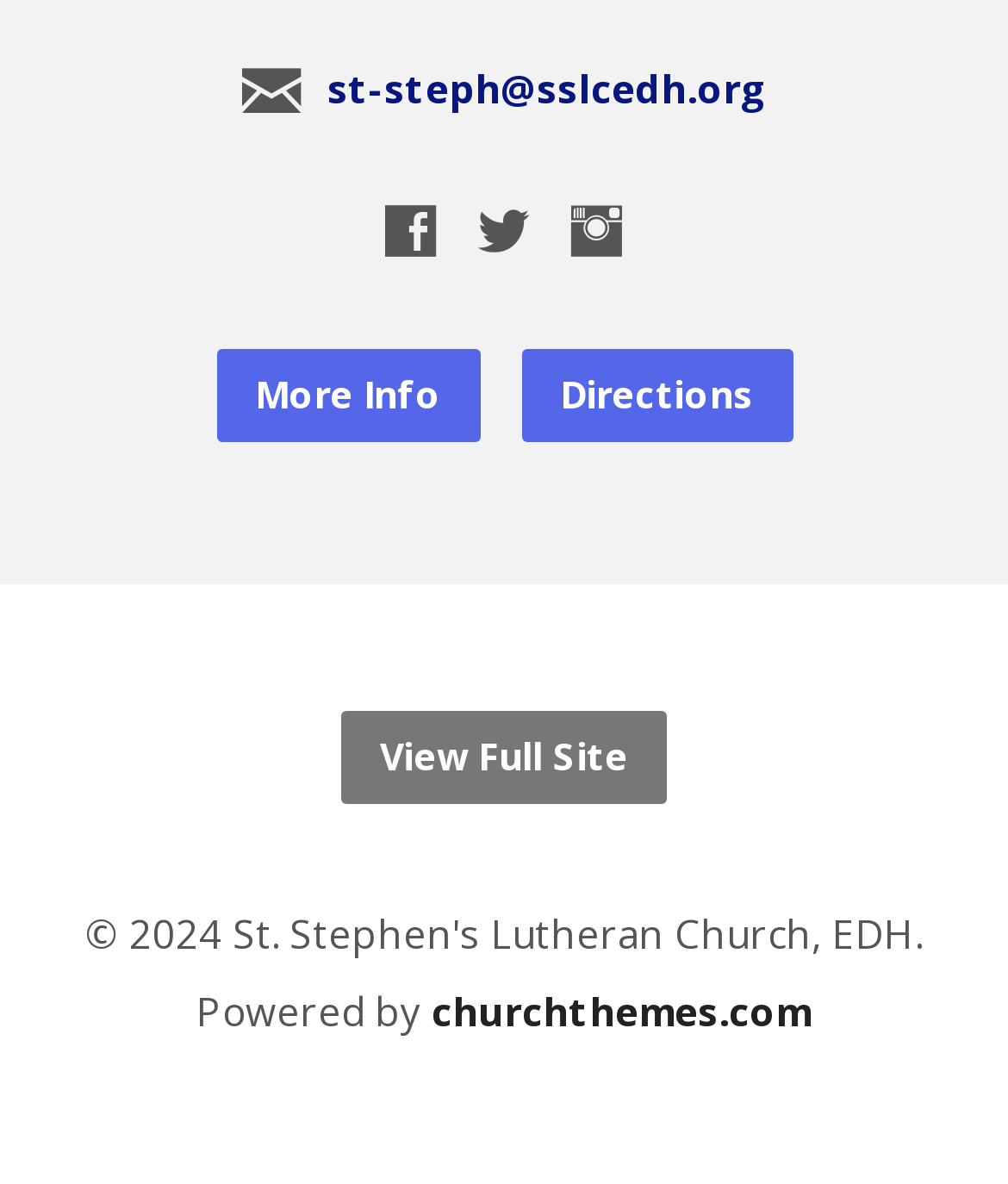How many links are there in the webpage?
Answer the question with just one word or phrase using the image.

6